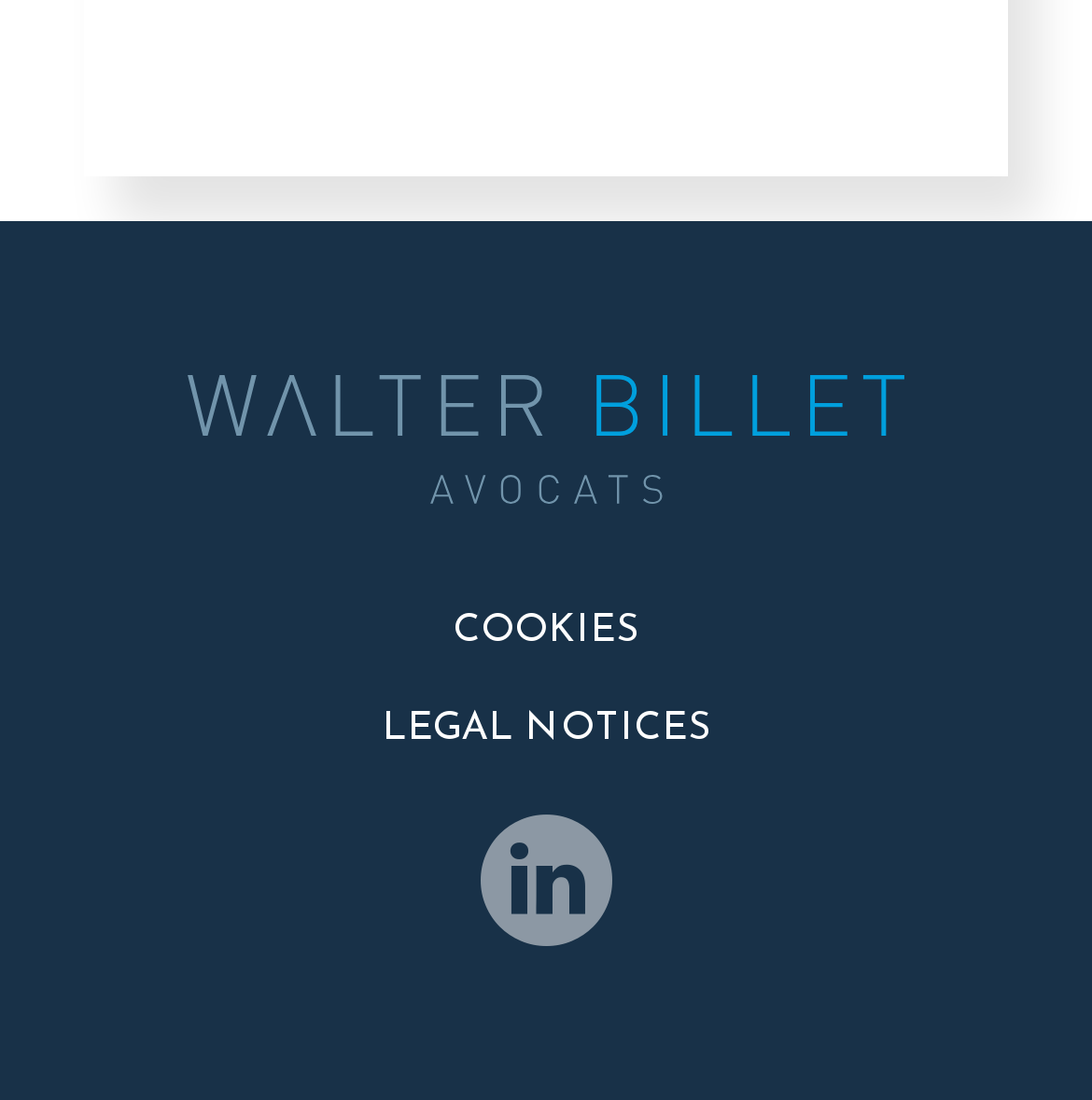Respond to the question below with a concise word or phrase:
What social media platform is linked?

Linkedin